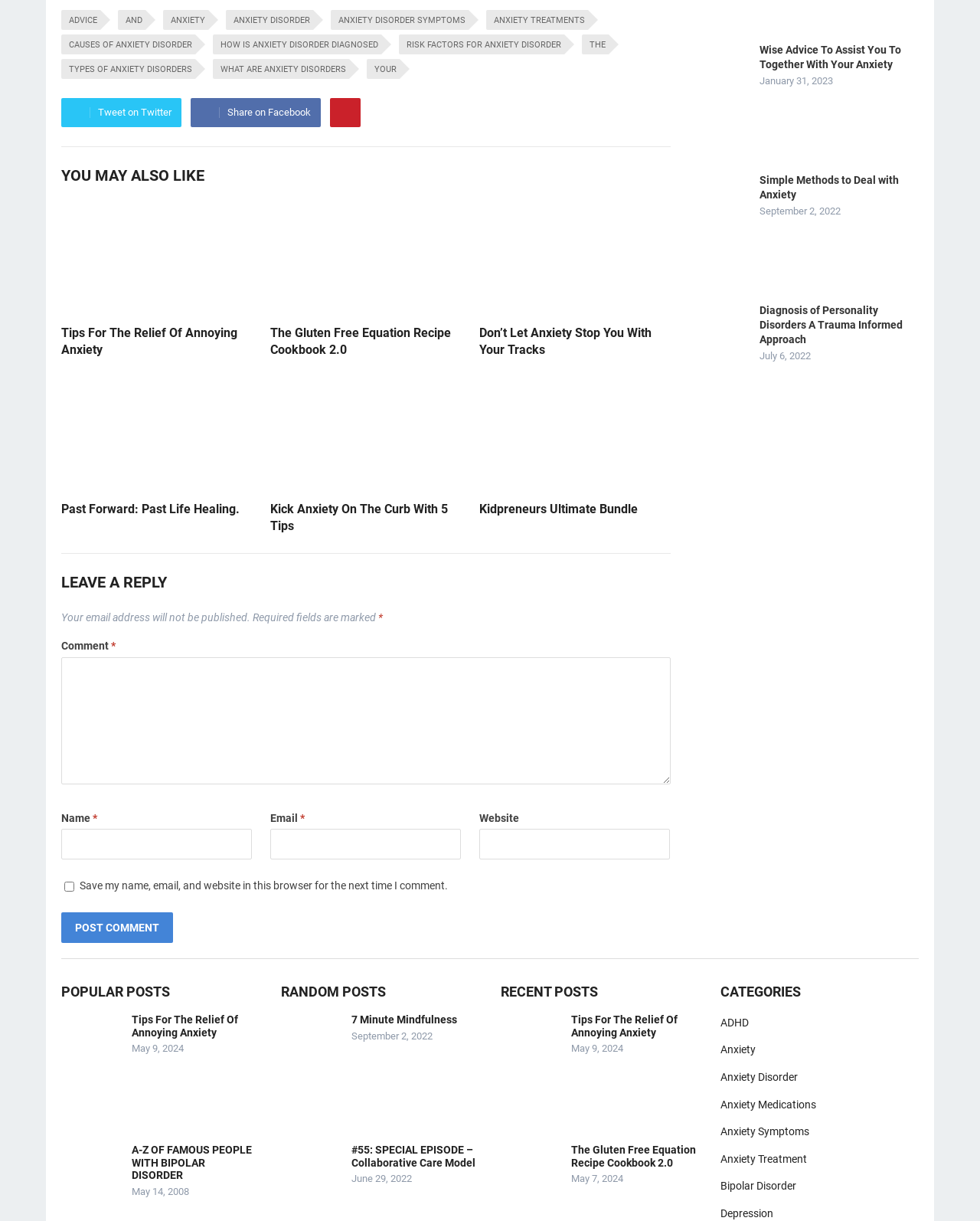Identify the bounding box of the HTML element described as: "parent_node: Website name="url"".

[0.489, 0.679, 0.684, 0.704]